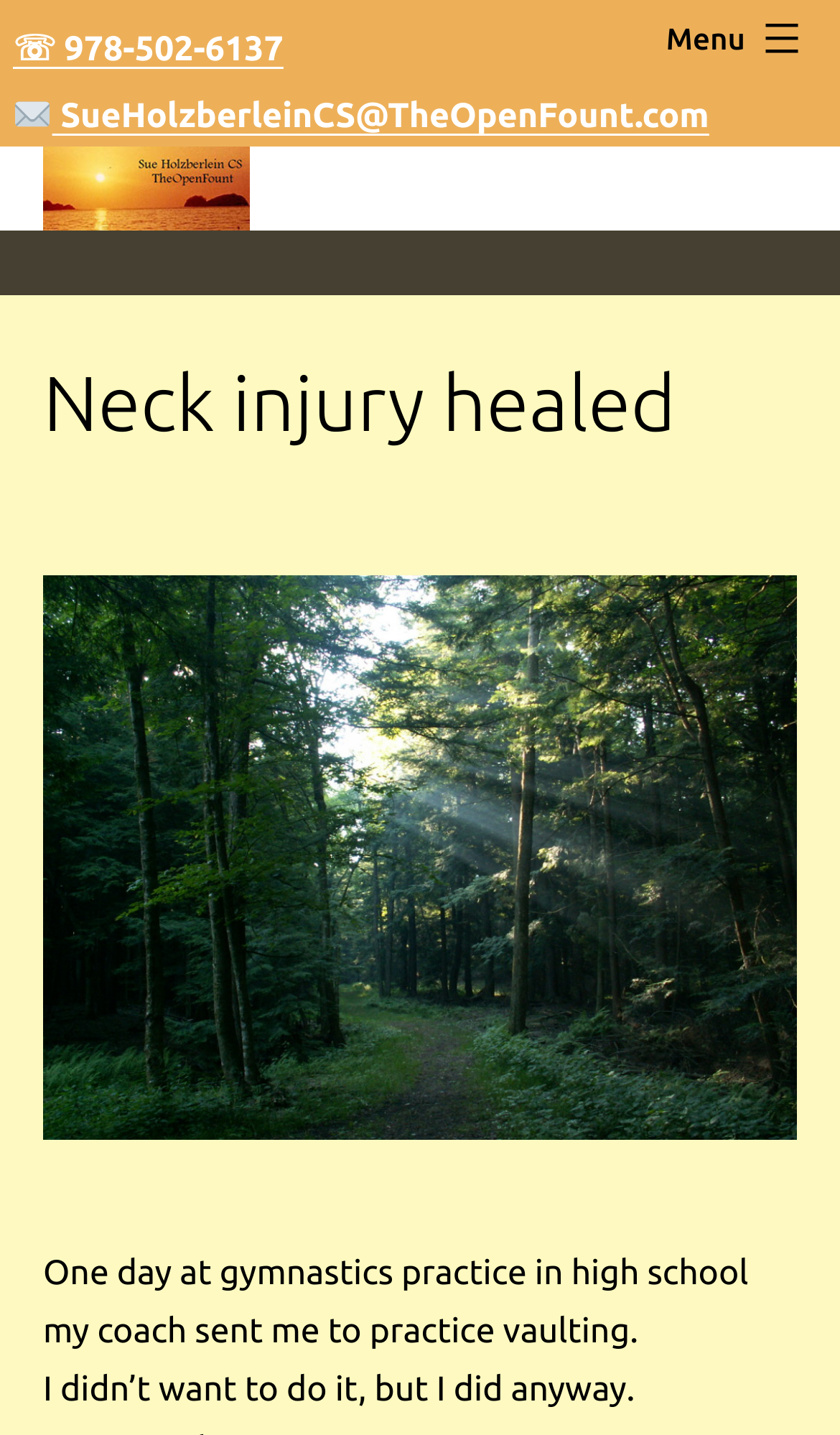Using the description: "☏ 978-502-6137", determine the UI element's bounding box coordinates. Ensure the coordinates are in the format of four float numbers between 0 and 1, i.e., [left, top, right, bottom].

[0.015, 0.021, 0.337, 0.048]